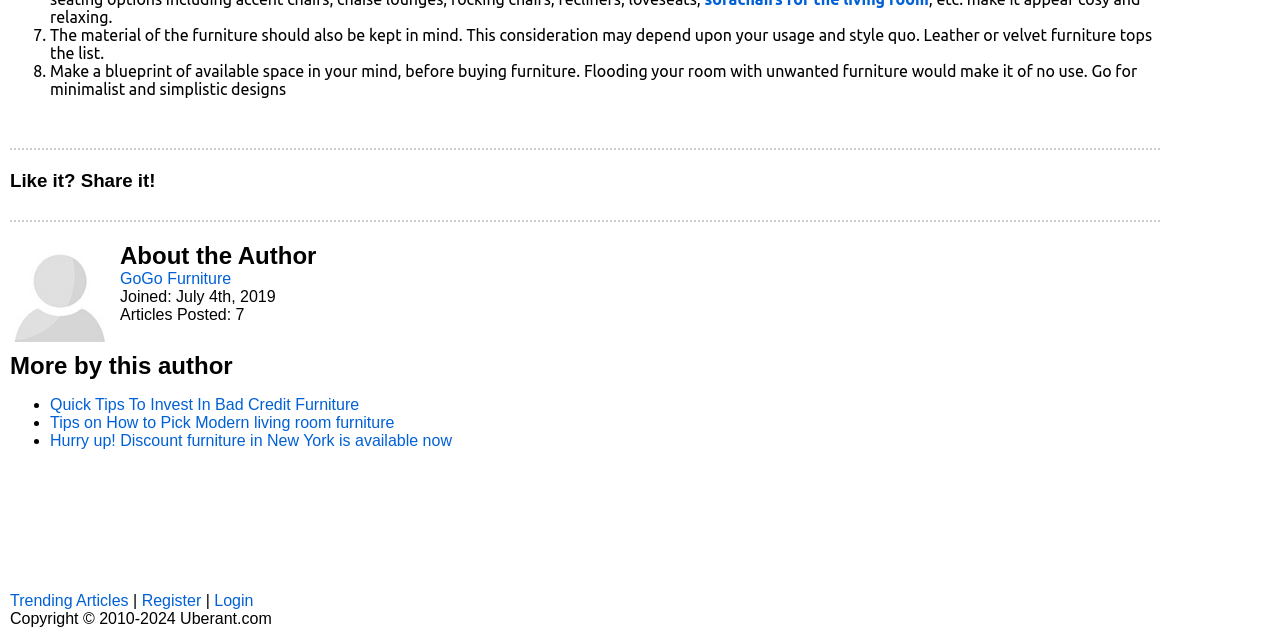Please find the bounding box for the following UI element description. Provide the coordinates in (top-left x, top-left y, bottom-right x, bottom-right y) format, with values between 0 and 1: GoGo Furniture

[0.094, 0.422, 0.181, 0.448]